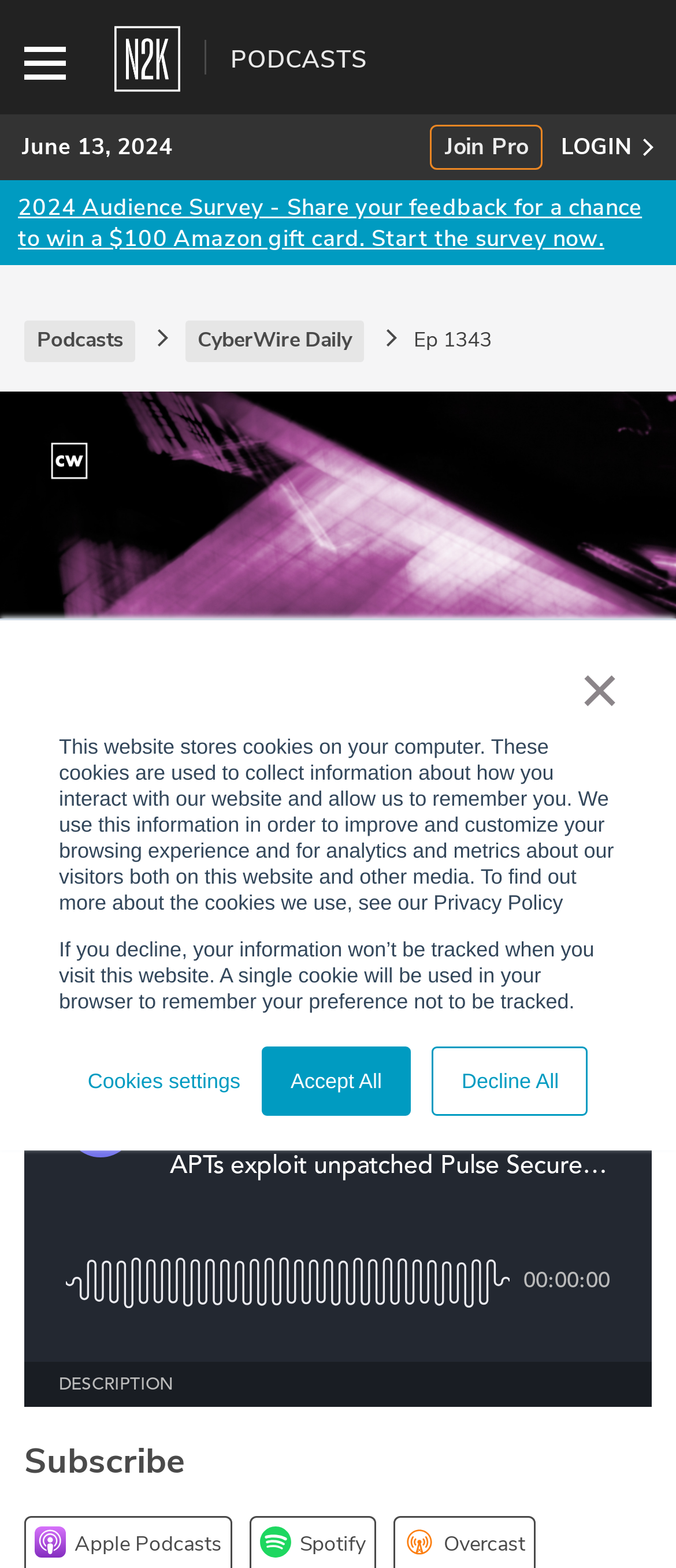Answer the following query with a single word or phrase:
What is the name of the section that contains links to 'Pro Briefings', 'Pro Podcasts', etc.?

PRO